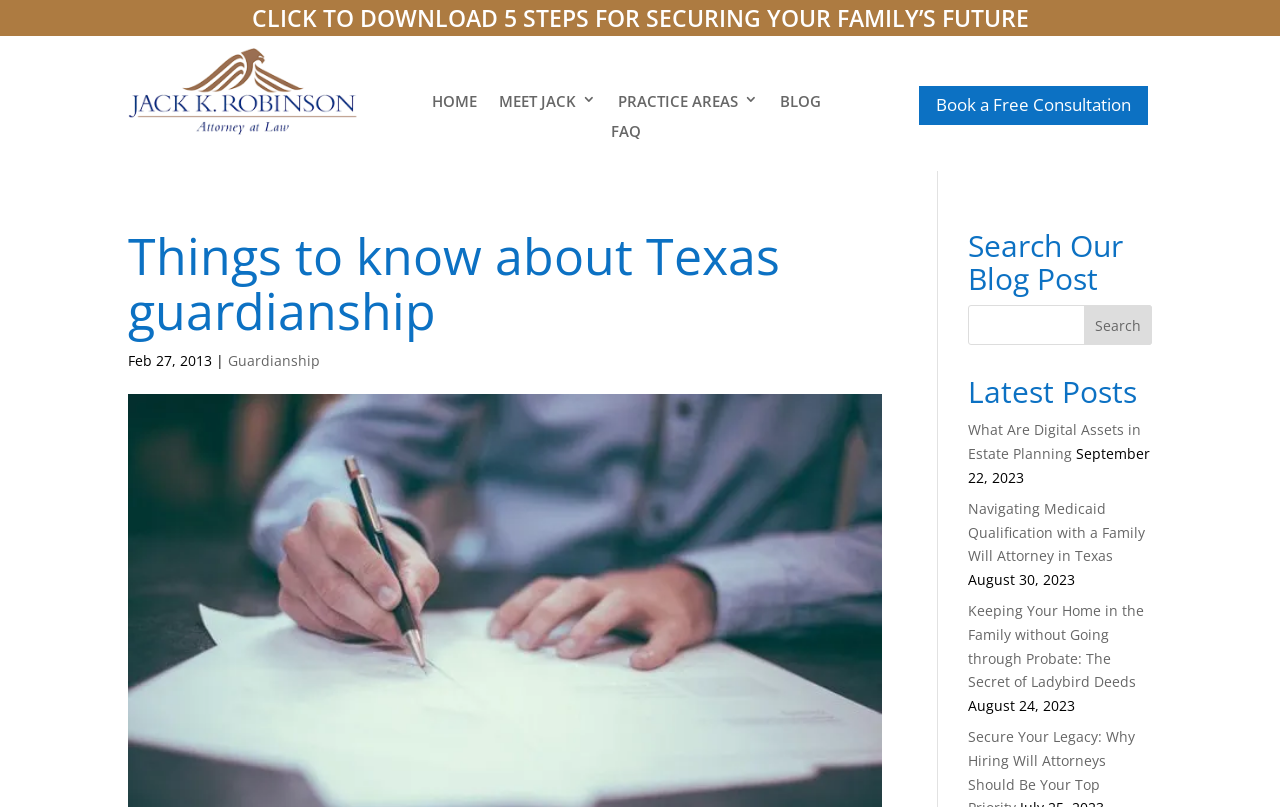Please identify the bounding box coordinates of the element's region that I should click in order to complete the following instruction: "Search blog posts". The bounding box coordinates consist of four float numbers between 0 and 1, i.e., [left, top, right, bottom].

[0.756, 0.379, 0.9, 0.428]